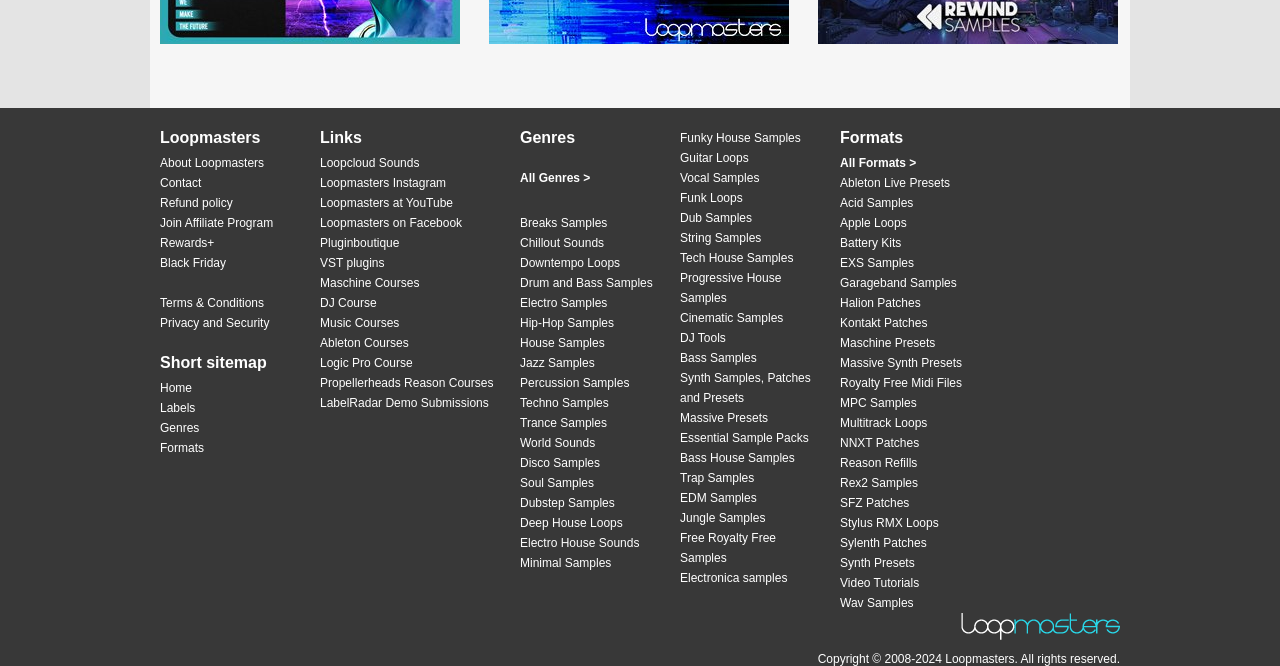What is the purpose of the 'Customer reviews powered by Trustpilot' section?
With the help of the image, please provide a detailed response to the question.

The purpose of the 'Customer reviews powered by Trustpilot' section can be inferred by its title and the fact that it is an iframe, which suggests that it is displaying content from another source, likely customer reviews.